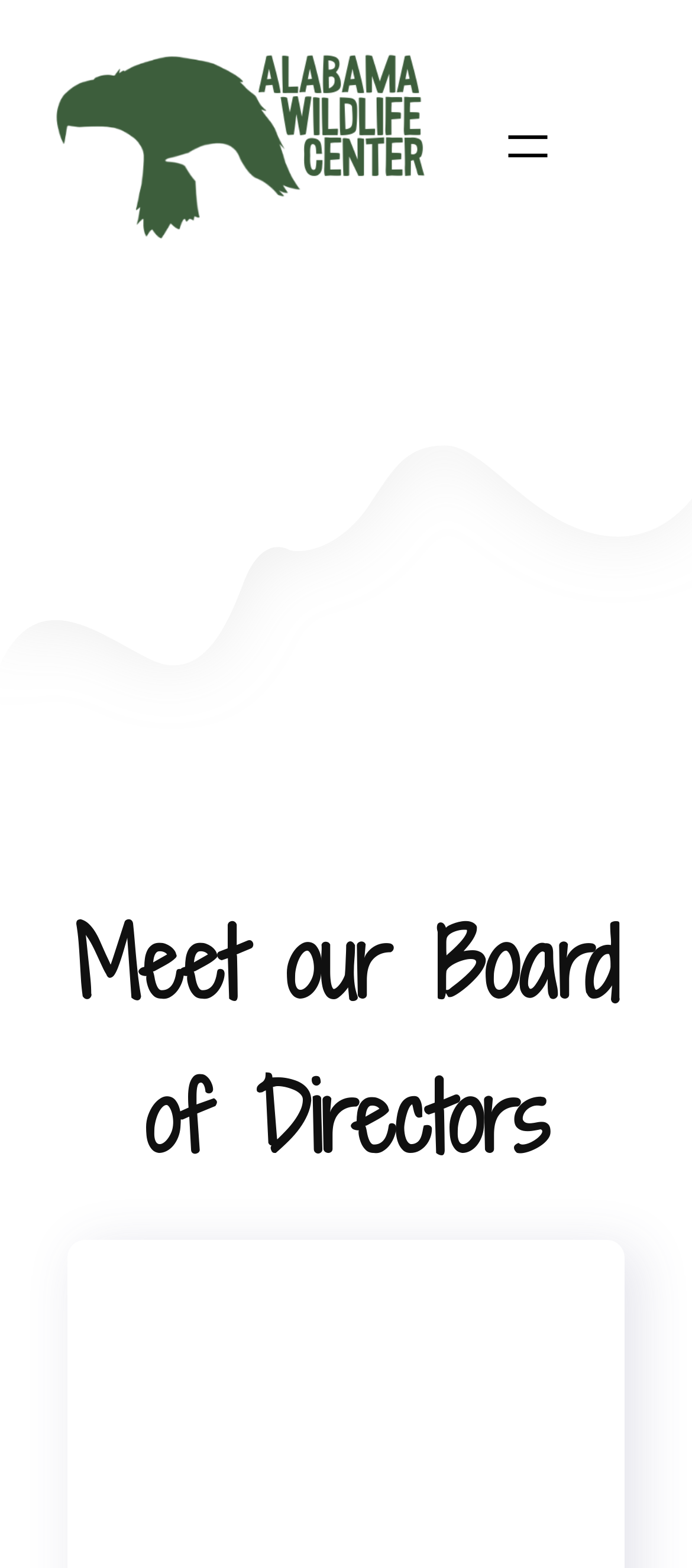Find the main header of the webpage and produce its text content.

Meet our Board of Directors